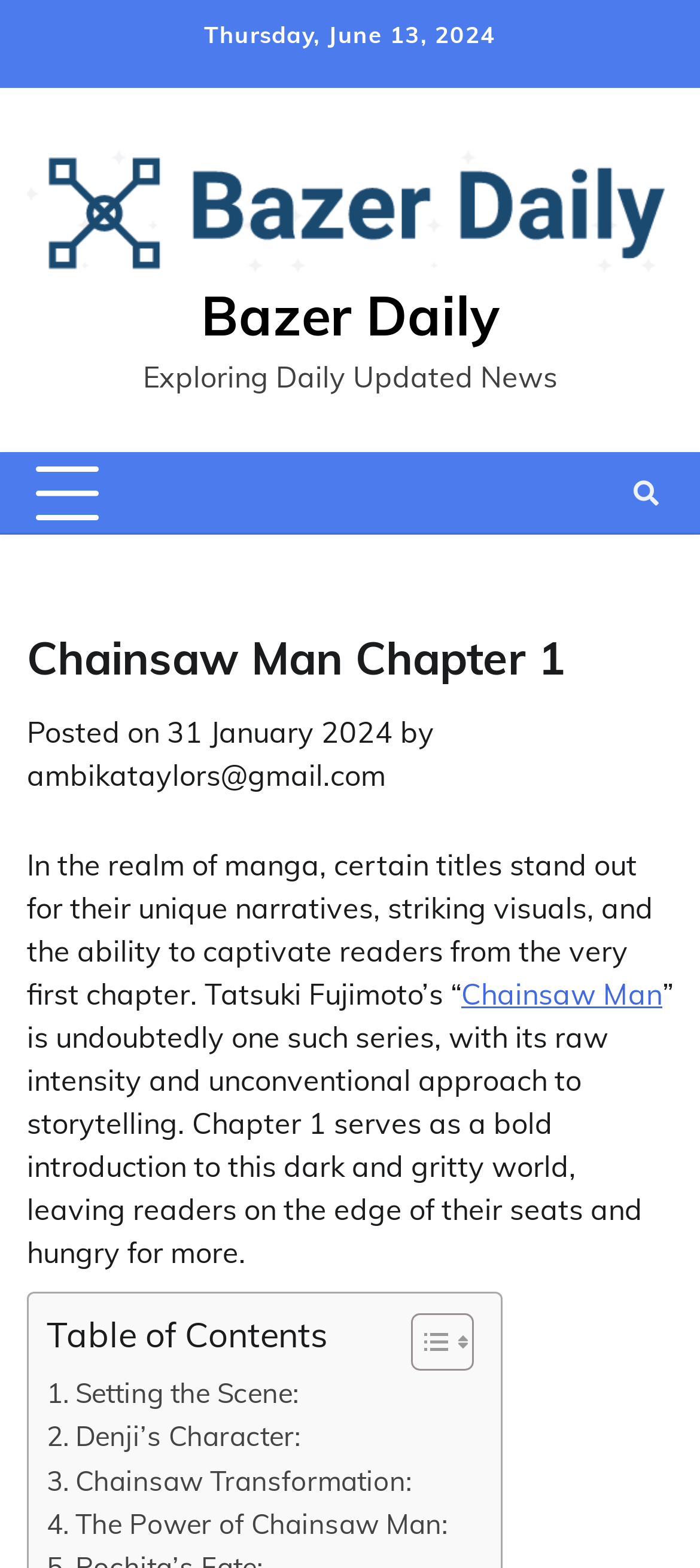Determine the coordinates of the bounding box that should be clicked to complete the instruction: "View the Table of Contents". The coordinates should be represented by four float numbers between 0 and 1: [left, top, right, bottom].

[0.067, 0.836, 0.664, 0.875]